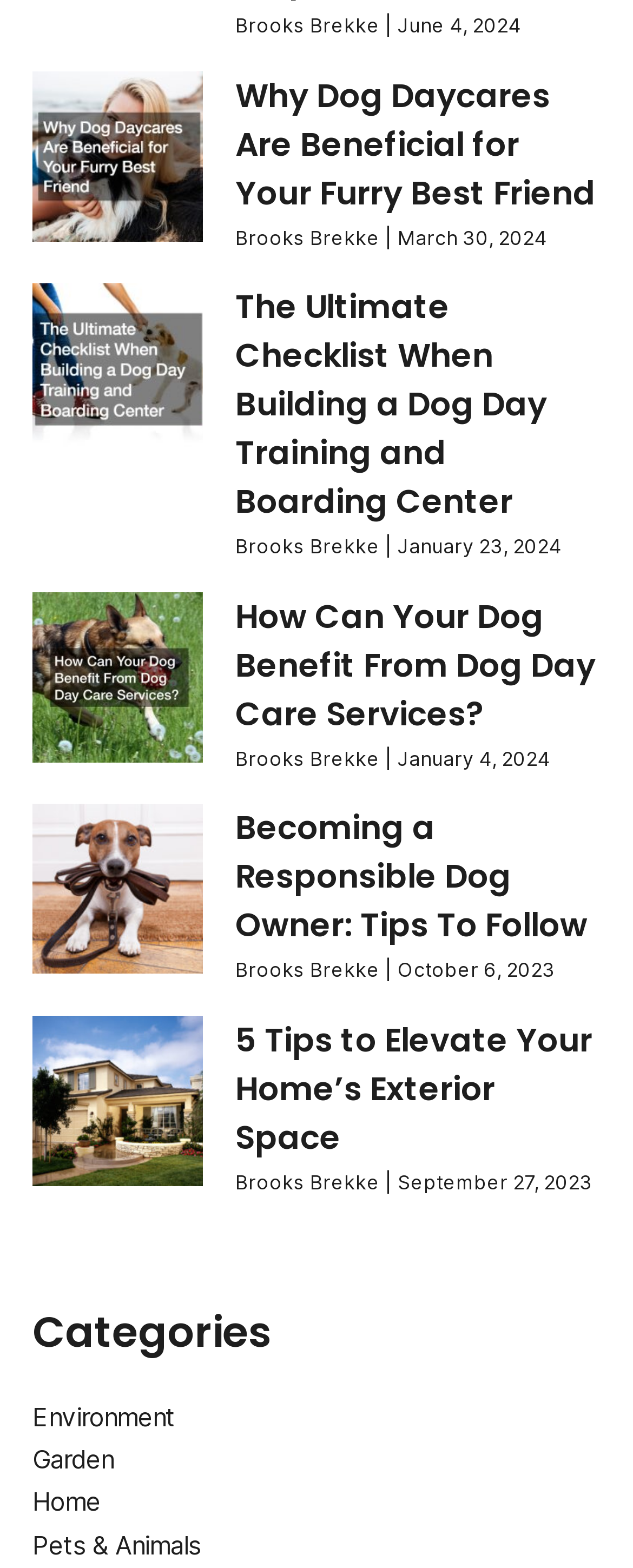Please give a one-word or short phrase response to the following question: 
How many articles are on this webpage?

4